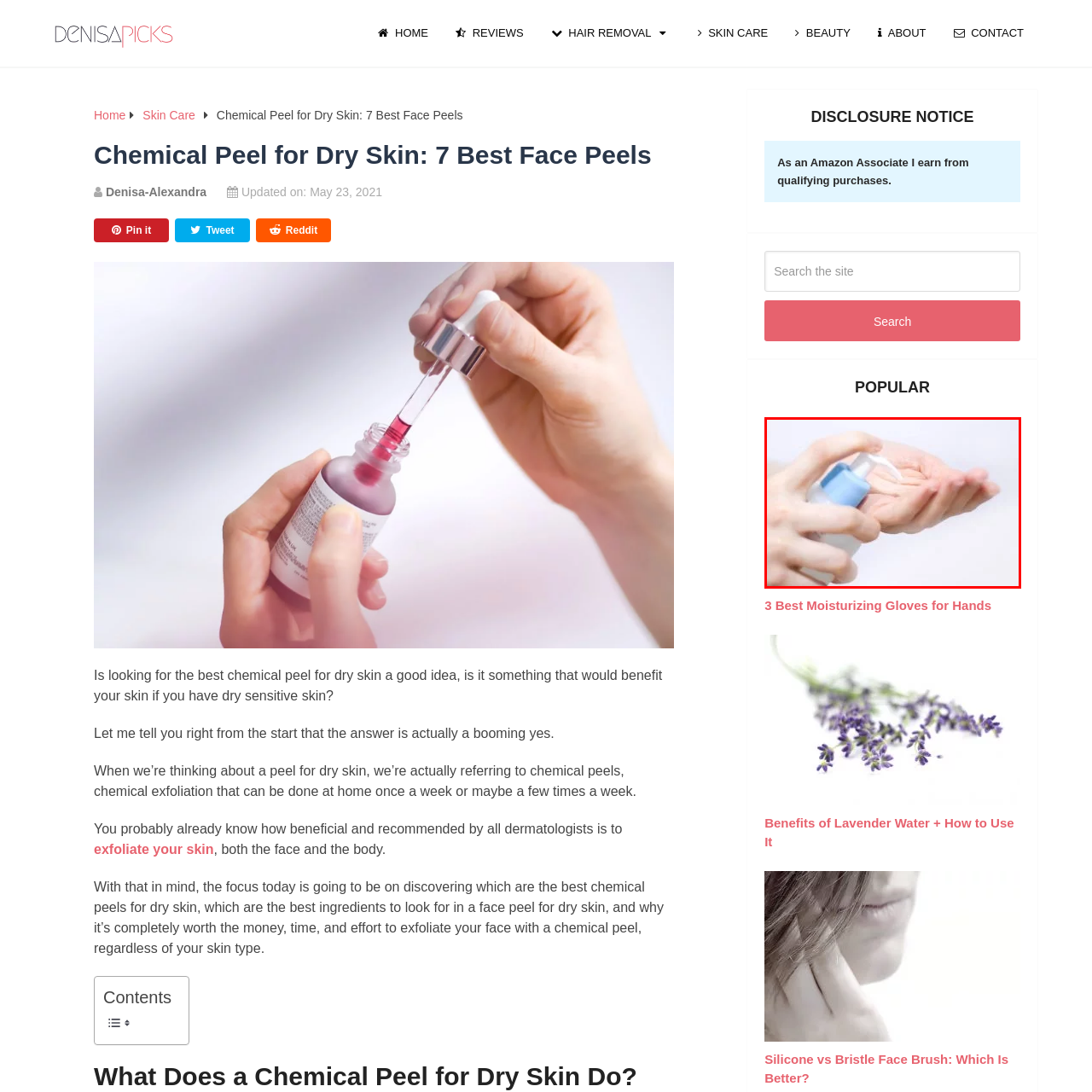What is the purpose of pumping the cream into the hand?
View the image highlighted by the red bounding box and provide your answer in a single word or a brief phrase.

Preparation for application